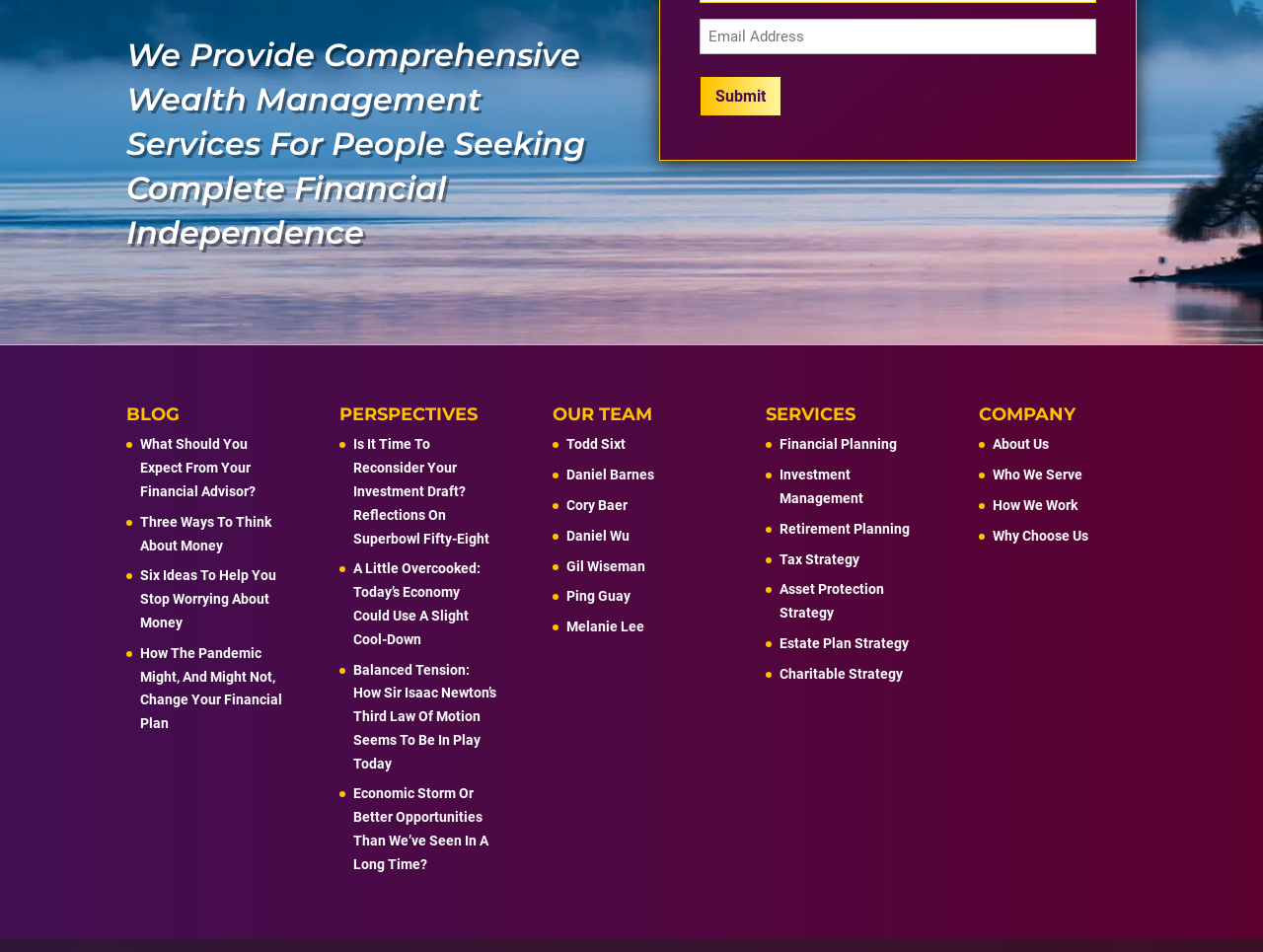Find the bounding box coordinates for the HTML element specified by: "SERVICES".

[0.606, 0.424, 0.677, 0.447]